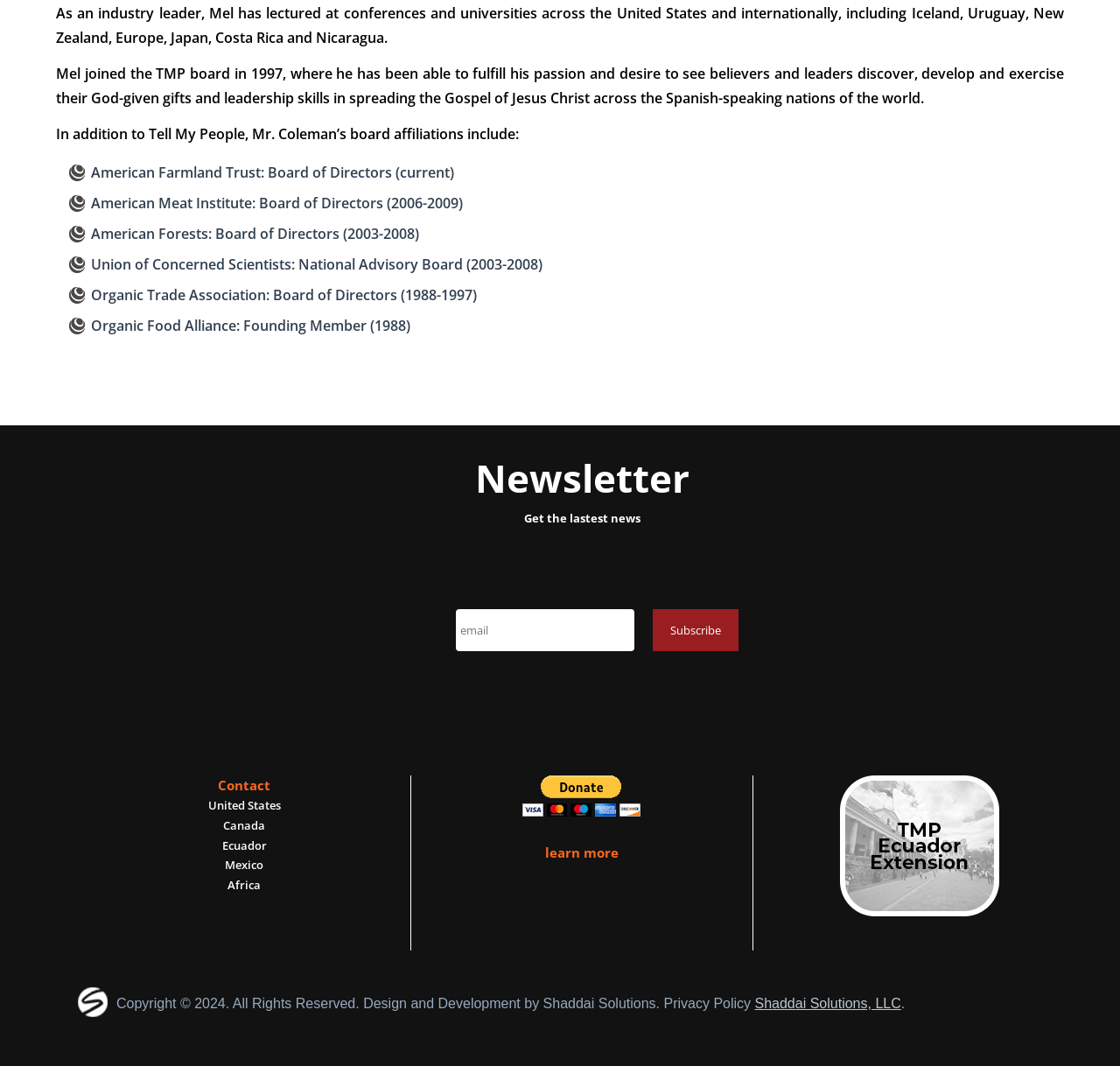Refer to the image and provide an in-depth answer to the question: 
What is Mel's profession?

Based on the text 'As an industry leader, Mel has lectured at conferences and universities across the United States and internationally...', it can be inferred that Mel is an industry leader.